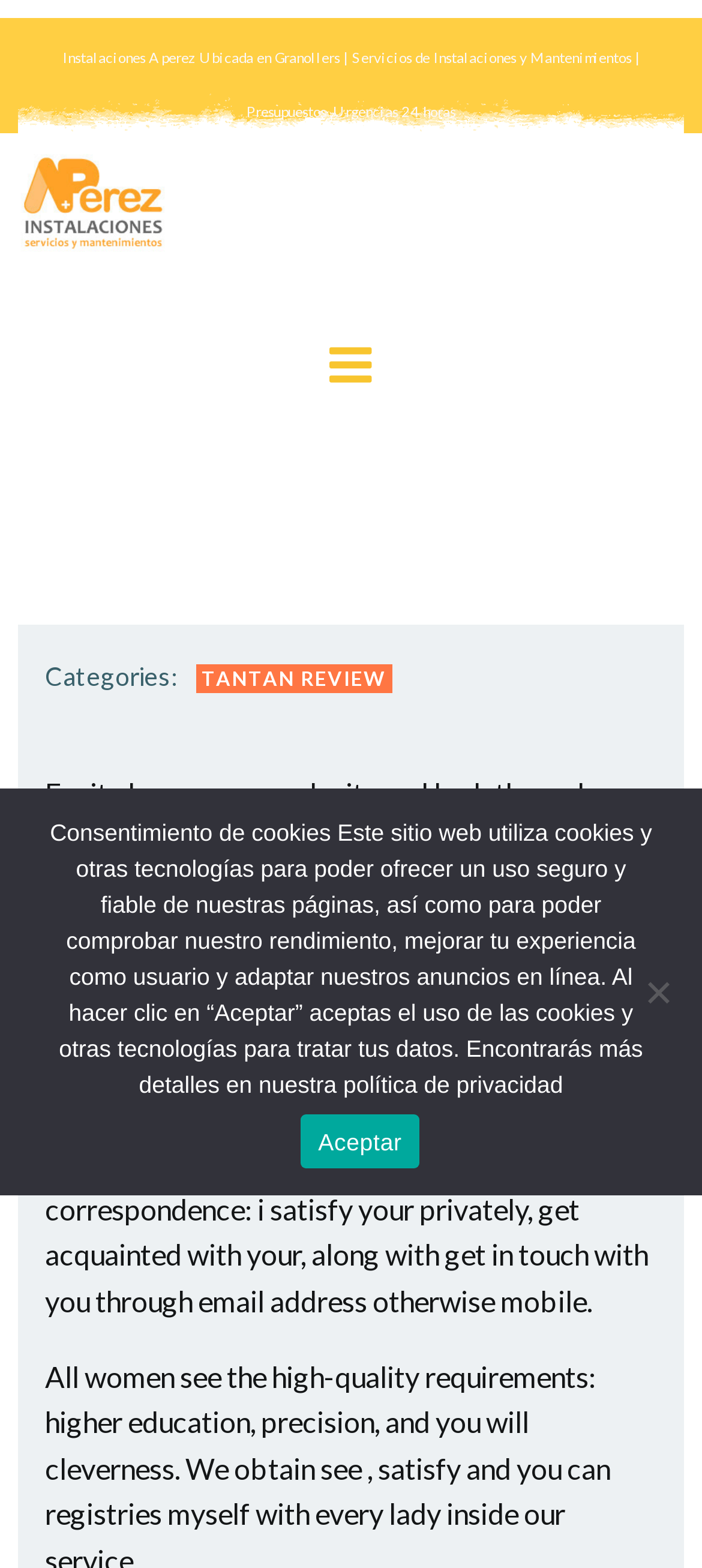What is the purpose of the website?
Please provide a comprehensive answer based on the visual information in the image.

Based on the meta description and the content of the webpage, it appears that the website is dedicated to helping individuals find true love and contentment. The website provides a platform for users to browse through profiles and connect with potential matches.